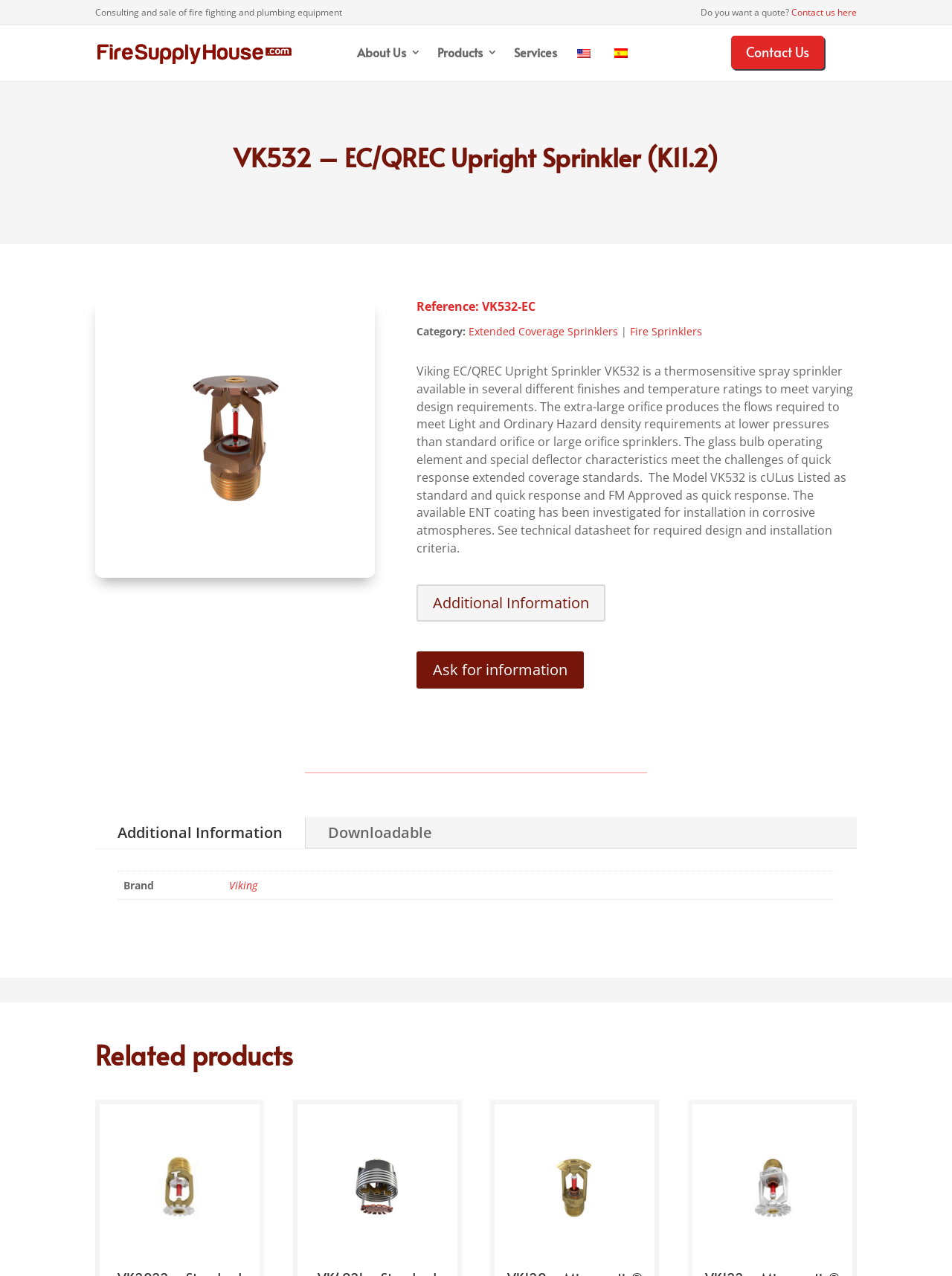Respond to the question with just a single word or phrase: 
What is the purpose of the VK532 product?

Fire fighting